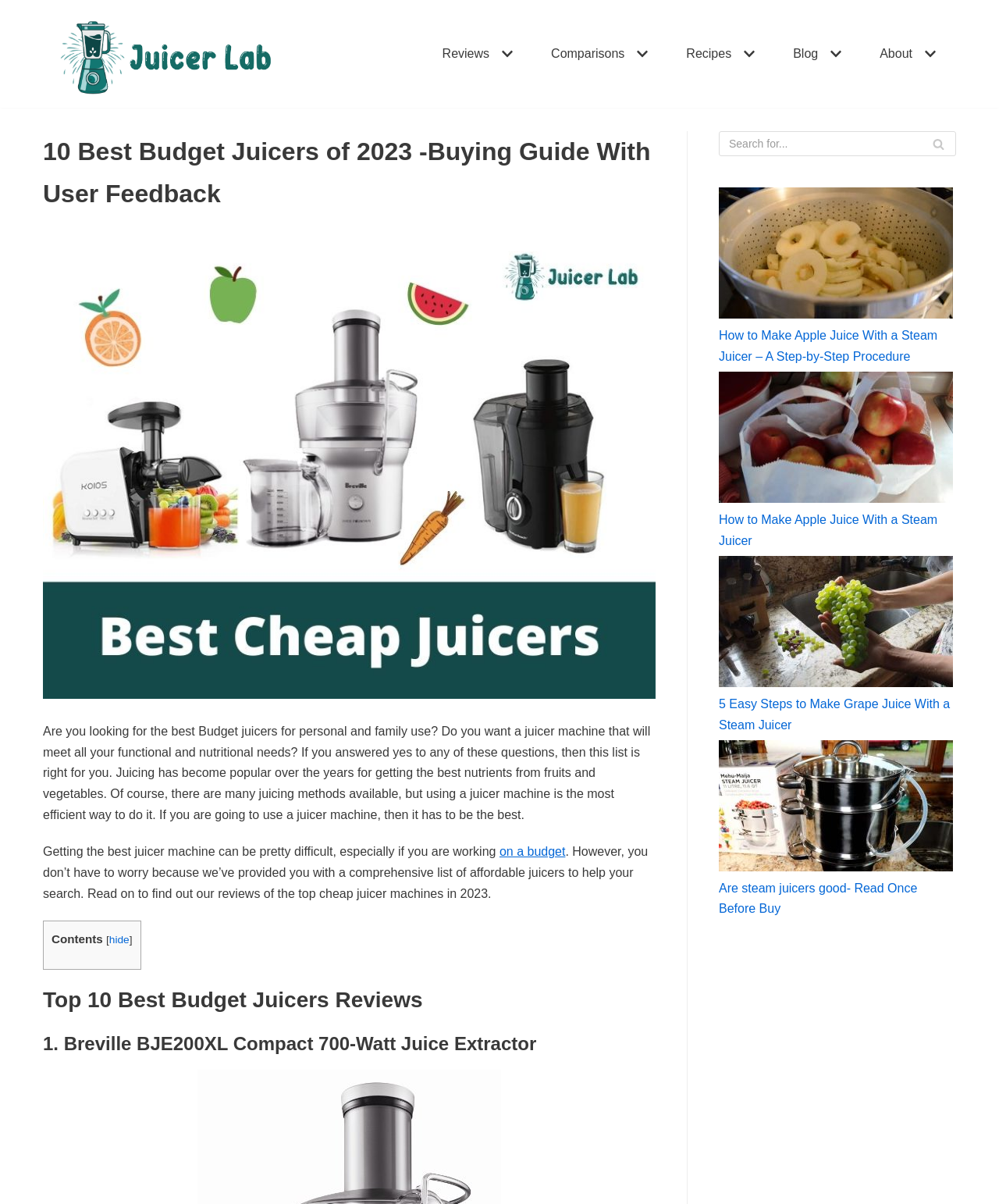Pinpoint the bounding box coordinates of the clickable element needed to complete the instruction: "Read the article 'How to Make Apple Juice With a Steam Juicer'". The coordinates should be provided as four float numbers between 0 and 1: [left, top, right, bottom].

[0.72, 0.273, 0.938, 0.302]